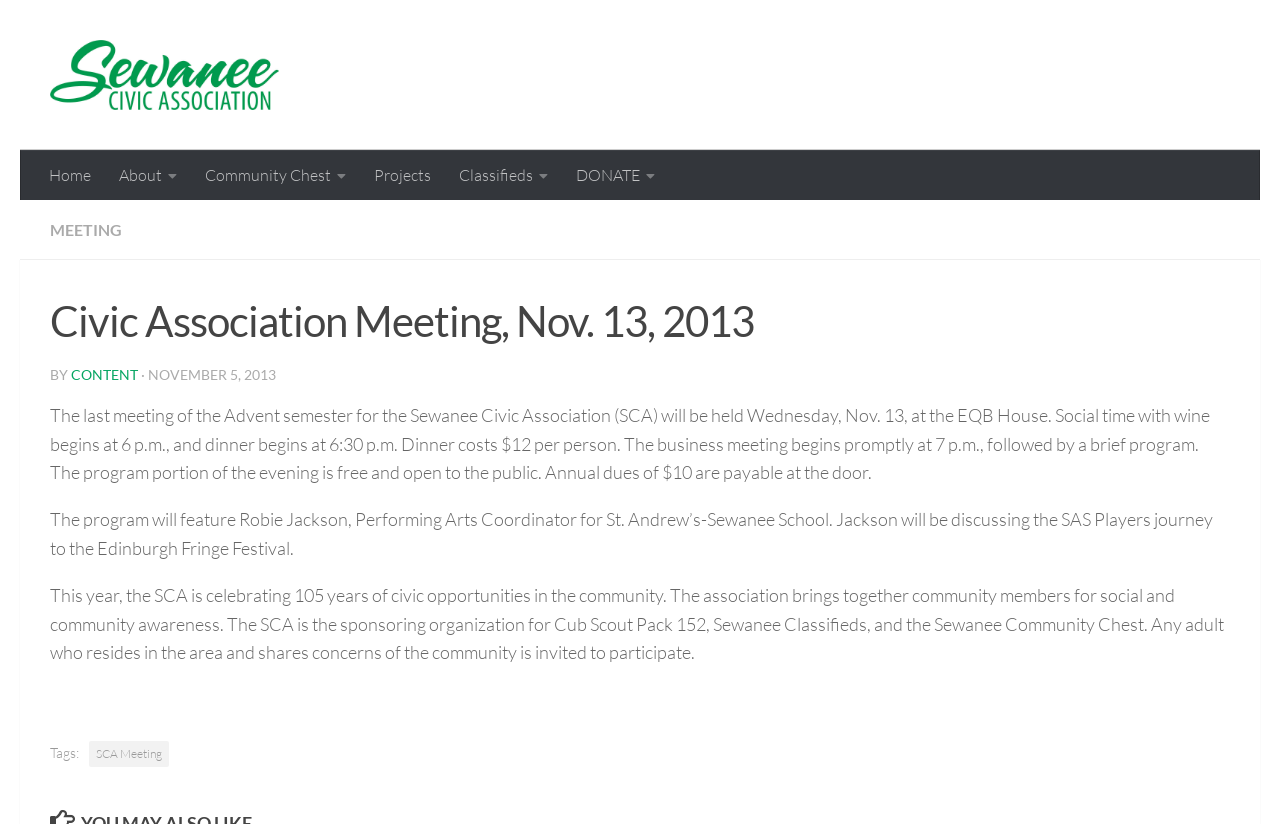Provide a thorough summary of the webpage.

The webpage is about the Sewanee Civic Association Meeting, which took place on November 13, 2013. At the top left corner, there is a link to "Skip to content" and a link to the Sewanee Civic Association, accompanied by an image with the same name. Below these elements, there is a brief description of the association, stating that it promotes social and service opportunities for the community.

On the top right side, there are six links: "Home", "About", "Community Chest", "Projects", "Classifieds", and "DONATE". The "MEETING" link is located below the "DONATE" link.

The main content of the webpage is an article that takes up most of the page. It starts with a heading that matches the title of the webpage. Below the heading, there are three lines of text: "BY", a link to "CONTENT", and the date "NOVEMBER 5, 2013". 

The main text of the article describes the details of the meeting, including the date, time, location, and program. It also mentions that the program will feature Robie Jackson, Performing Arts Coordinator for St. Andrew’s-Sewanee School, and that the SCA is celebrating 105 years of civic opportunities in the community.

At the bottom of the page, there is a section with the title "Tags:" and a link to "SCA Meeting".